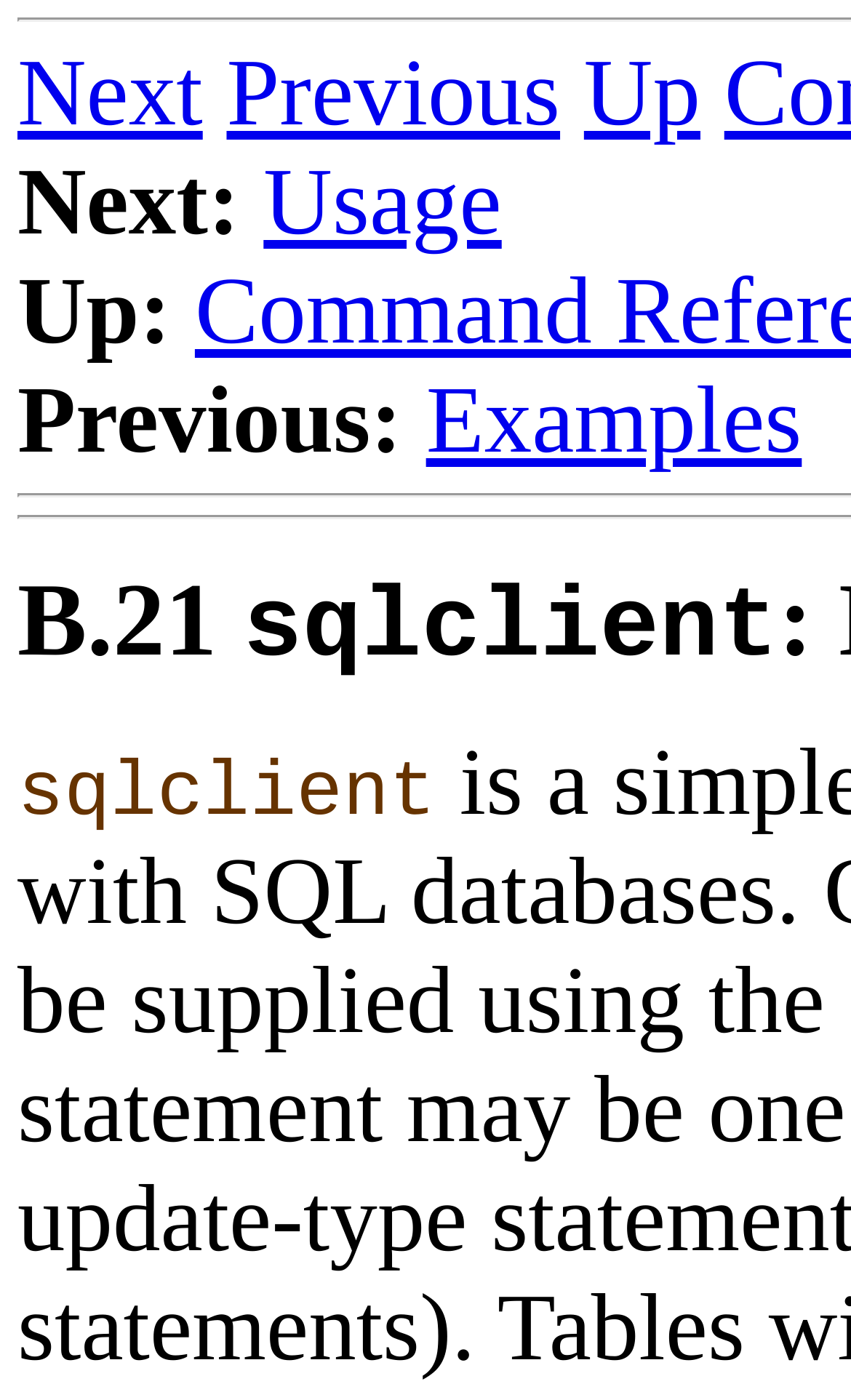What is the relationship between 'Usage' and 'Examples'?
Deliver a detailed and extensive answer to the question.

The 'Usage' and 'Examples' links are located near each other on the page, and their bounding box coordinates indicate they are positioned vertically. This suggests that they are related resources, with 'Usage' potentially providing information on how to use the sqlclient and 'Examples' providing concrete examples of its usage.